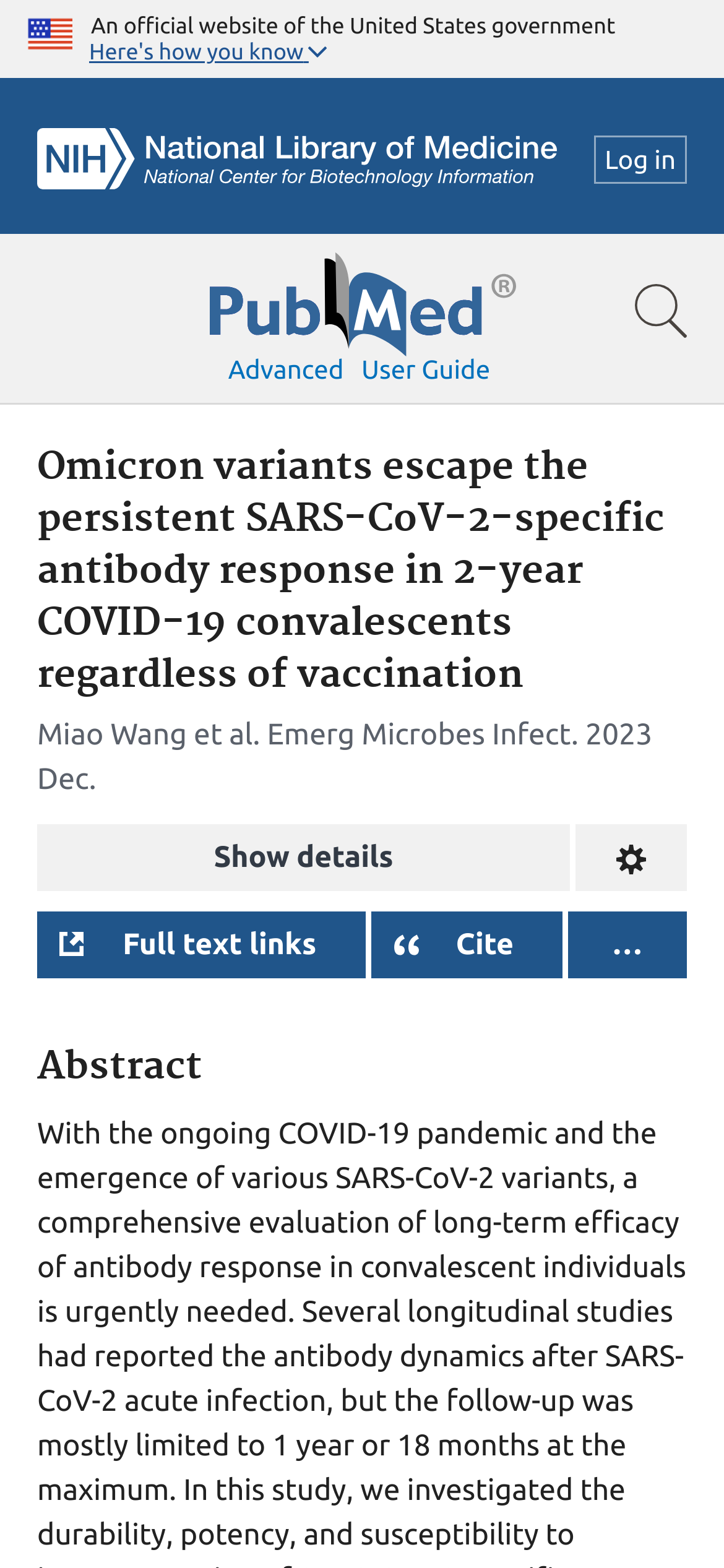Determine the bounding box of the UI element mentioned here: "Cite". The coordinates must be in the format [left, top, right, bottom] with values ranging from 0 to 1.

[0.512, 0.581, 0.776, 0.623]